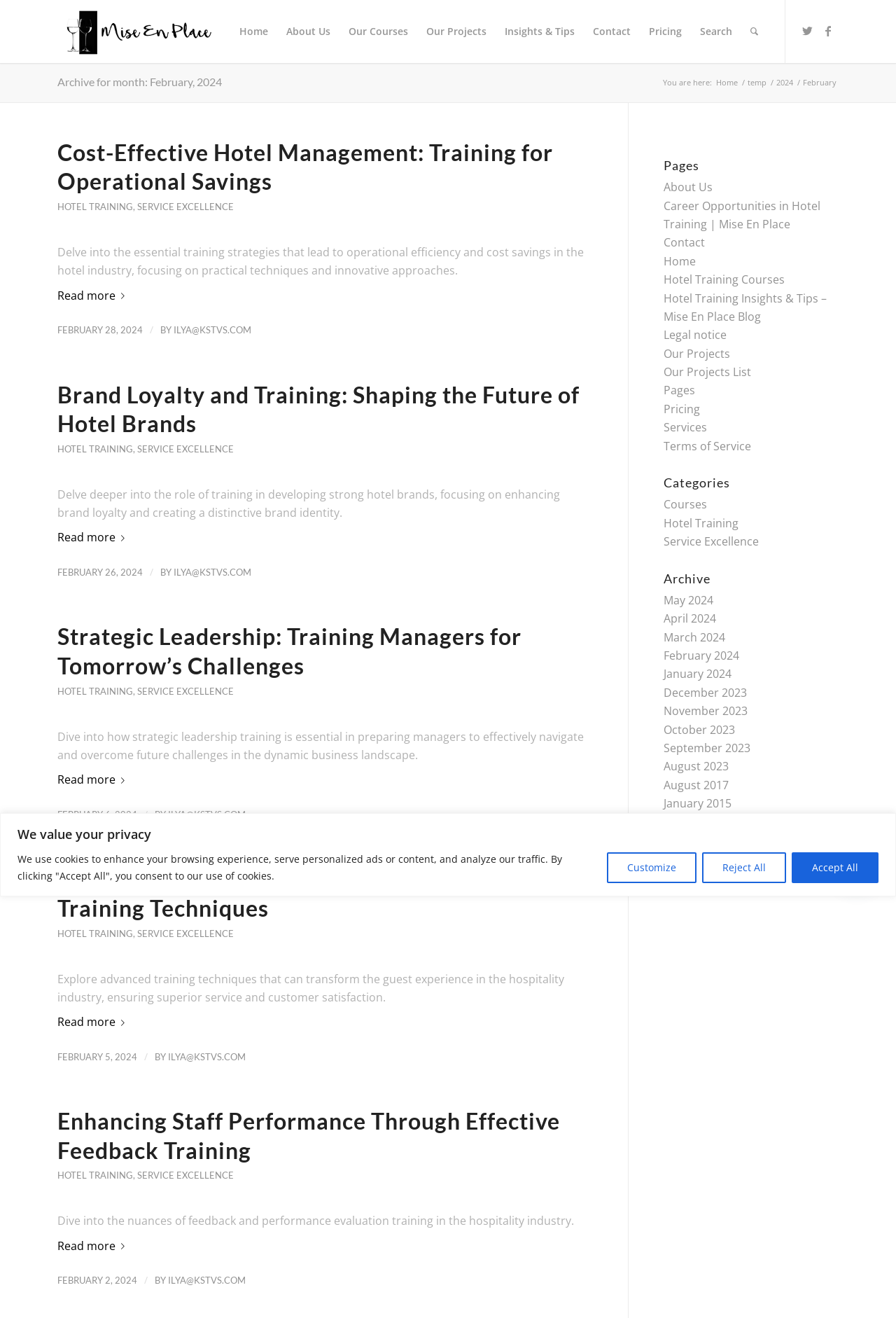Write a detailed summary of the webpage.

The webpage is titled "February 2024 – Mise En Place" and has a prominent cookie consent banner at the top, which takes up about 6% of the screen's vertical space. Below the banner, there is a logo and a navigation menu with 9 items, including "Home", "About Us", "Our Courses", and "Contact", among others. The menu items are evenly spaced and take up about 30% of the screen's width.

On the left side of the page, there is a section with a heading "Archive for month: February, 2024" and a breadcrumb trail showing the current location. Below this section, there are four articles, each with a heading, a brief summary, and a "Read more" link. The articles are stacked vertically and take up about 70% of the screen's width.

The first article has a heading "Cost-Effective Hotel Management: Training for Operational Savings" and a brief summary that discusses the importance of training in hotel management. The second article has a heading "Brand Loyalty and Training: Shaping the Future of Hotel Brands" and a brief summary that talks about the role of training in developing strong hotel brands. The third article has a heading "Strategic Leadership: Training Managers for Tomorrow’s Challenges" and a brief summary that discusses the importance of strategic leadership training in preparing managers for future challenges. The fourth article has a heading "Elevating Guest Experience: Advanced Hospitality Training Techniques" and a brief summary that talks about advanced hospitality training techniques.

At the bottom of the page, there are social media links to Twitter and Facebook, and a search bar.